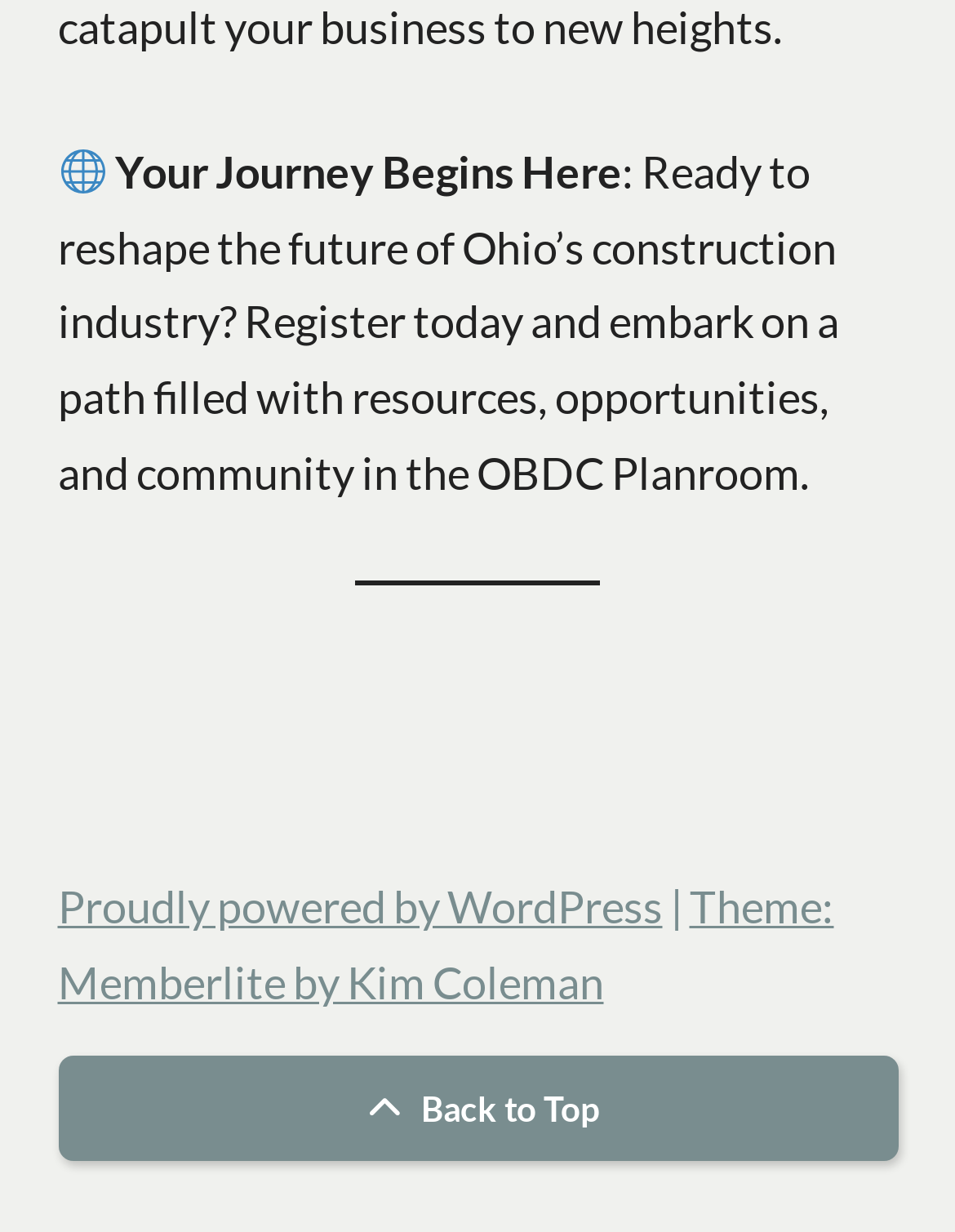Provide the bounding box coordinates for the UI element that is described by this text: "Need to deactivate your scanner?". The coordinates should be in the form of four float numbers between 0 and 1: [left, top, right, bottom].

None